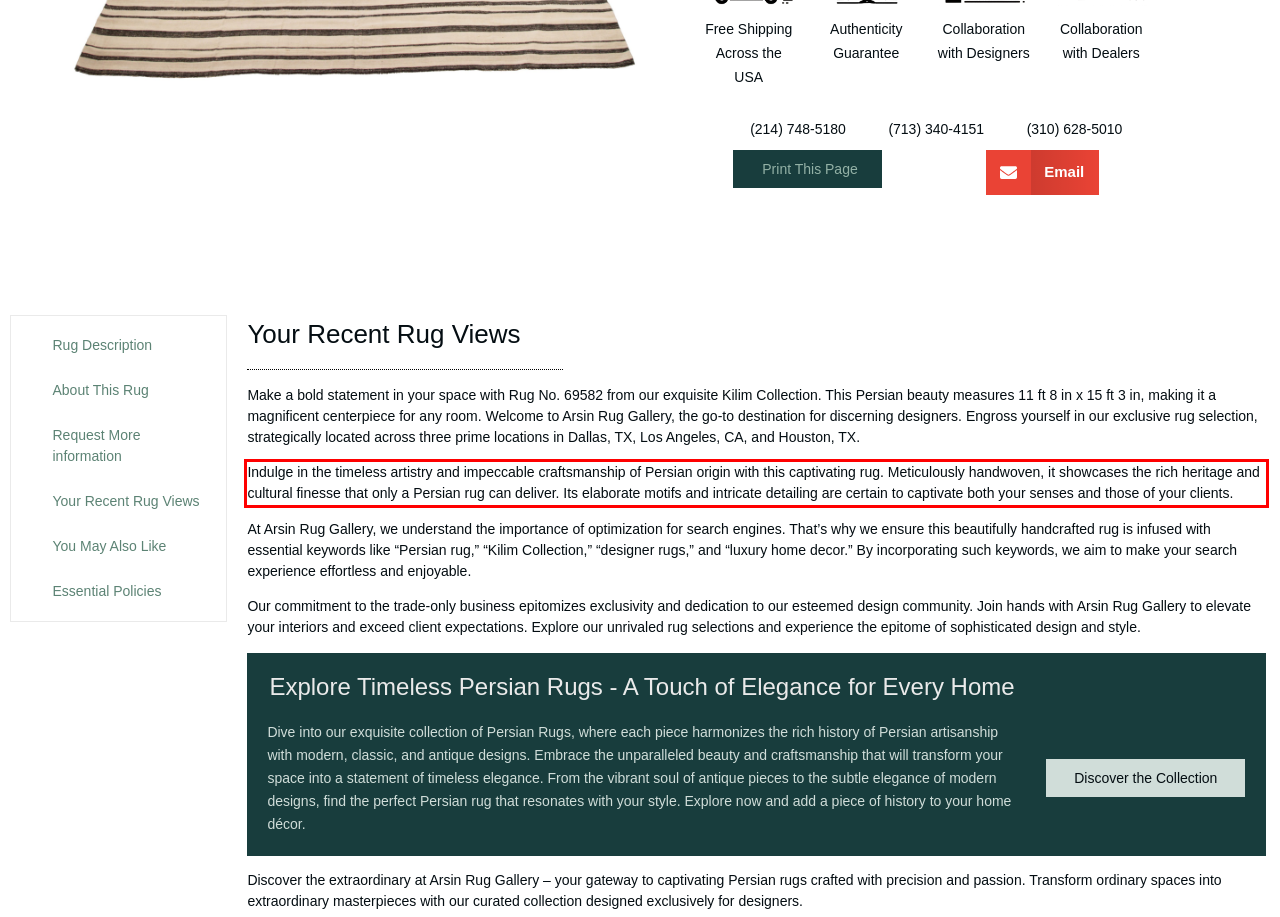Given a screenshot of a webpage, locate the red bounding box and extract the text it encloses.

Indulge in the timeless artistry and impeccable craftsmanship of Persian origin with this captivating rug. Meticulously handwoven, it showcases the rich heritage and cultural finesse that only a Persian rug can deliver. Its elaborate motifs and intricate detailing are certain to captivate both your senses and those of your clients.